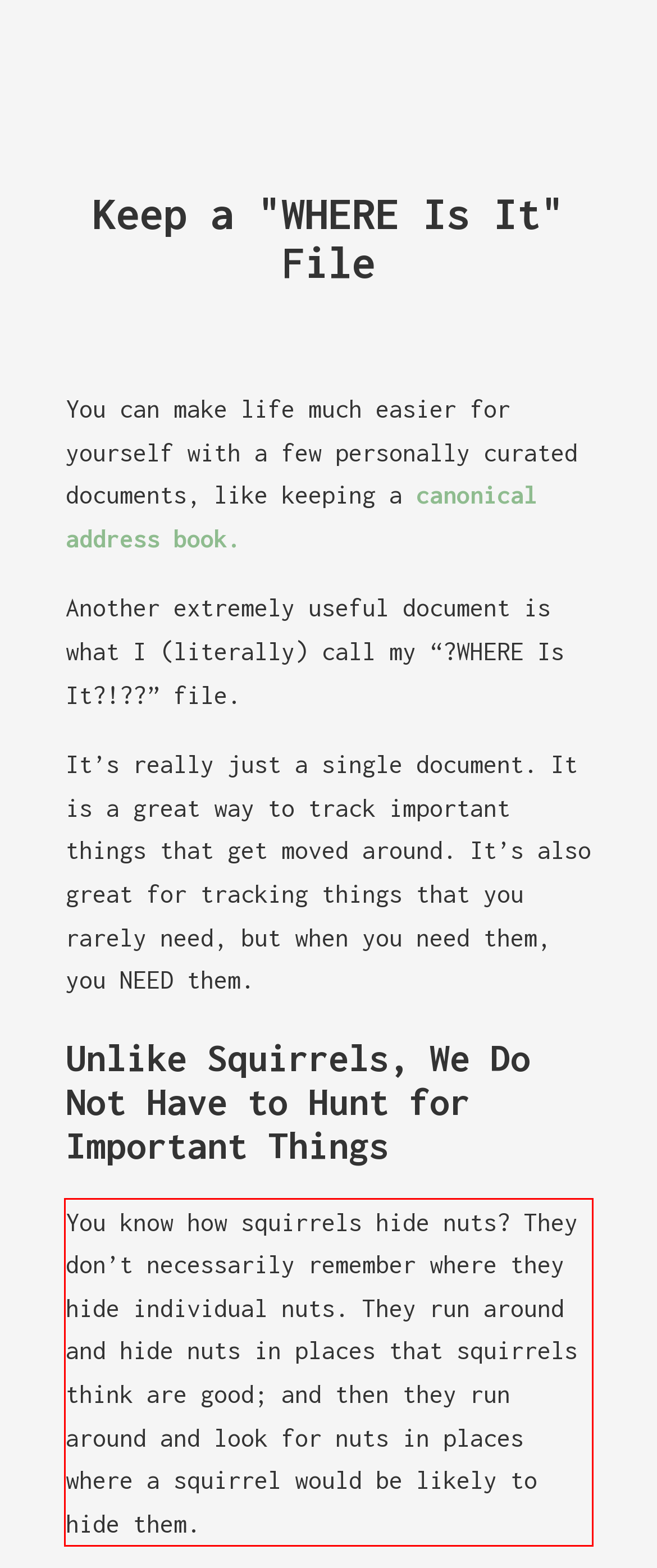Given a webpage screenshot, identify the text inside the red bounding box using OCR and extract it.

You know how squirrels hide nuts? They don’t necessarily remember where they hide individual nuts. They run around and hide nuts in places that squirrels think are good; and then they run around and look for nuts in places where a squirrel would be likely to hide them.